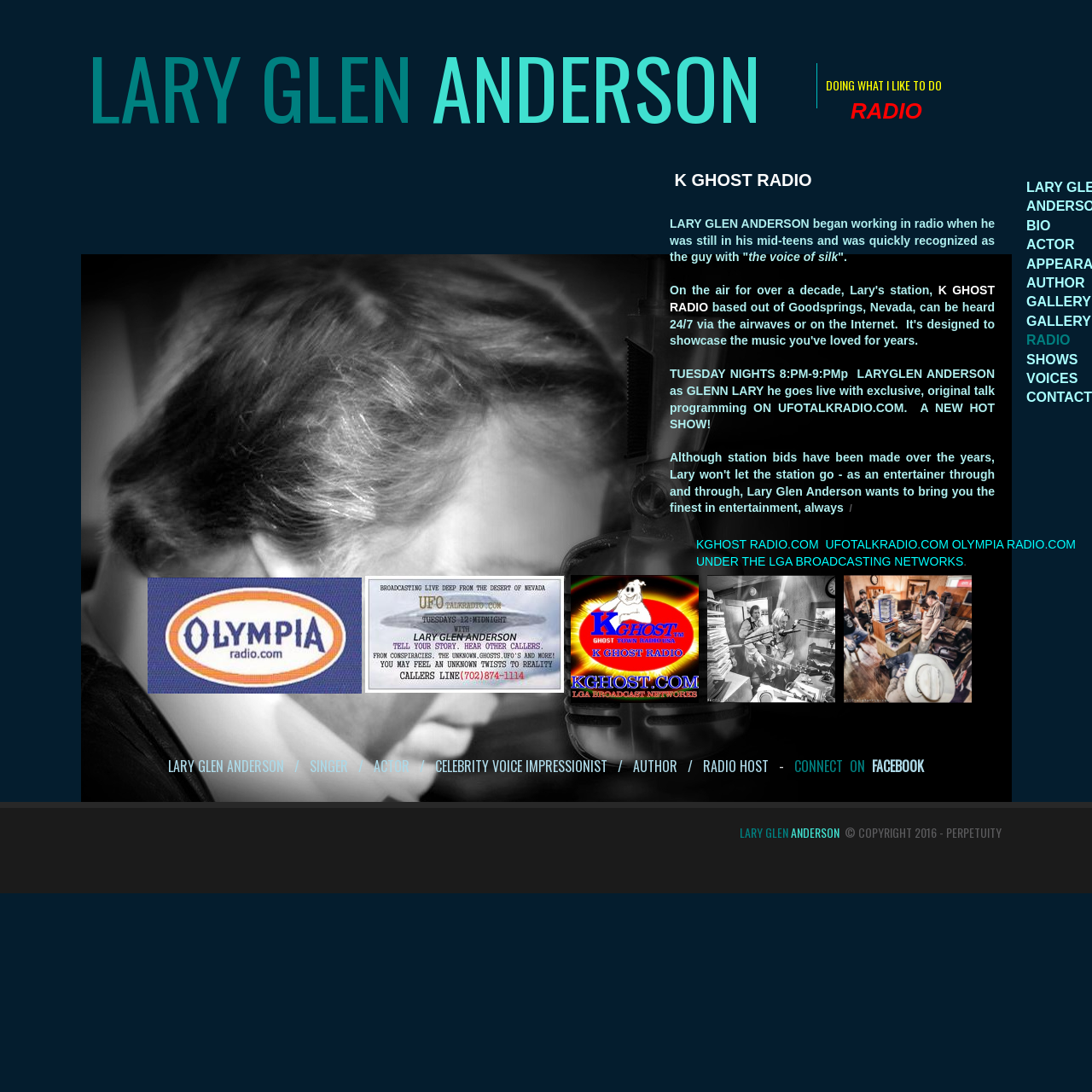What is the schedule of Lary Glen Anderson's show?
Using the image, answer in one word or phrase.

Tuesday Nights 8:PM-9:PM